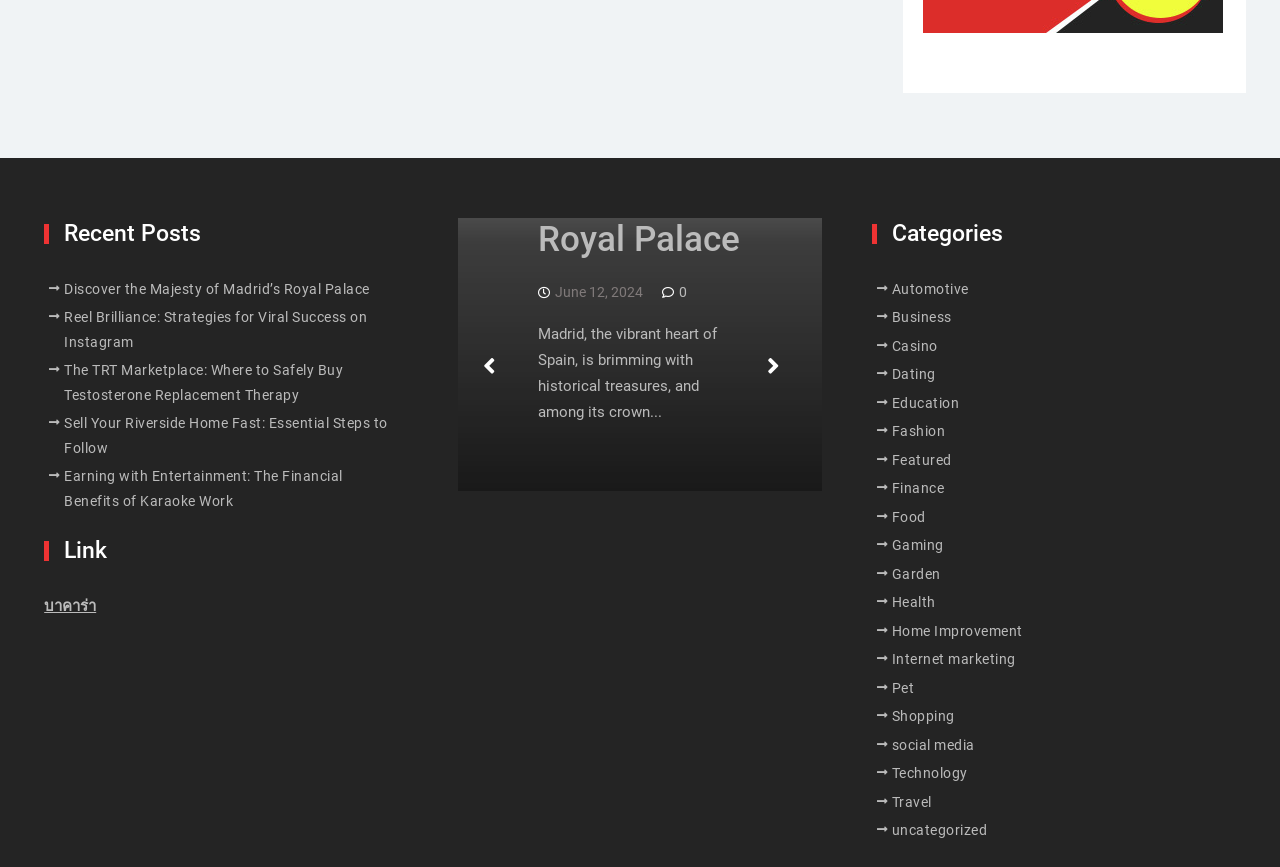What is the date of the first post?
Look at the image and provide a short answer using one word or a phrase.

June 12, 2024